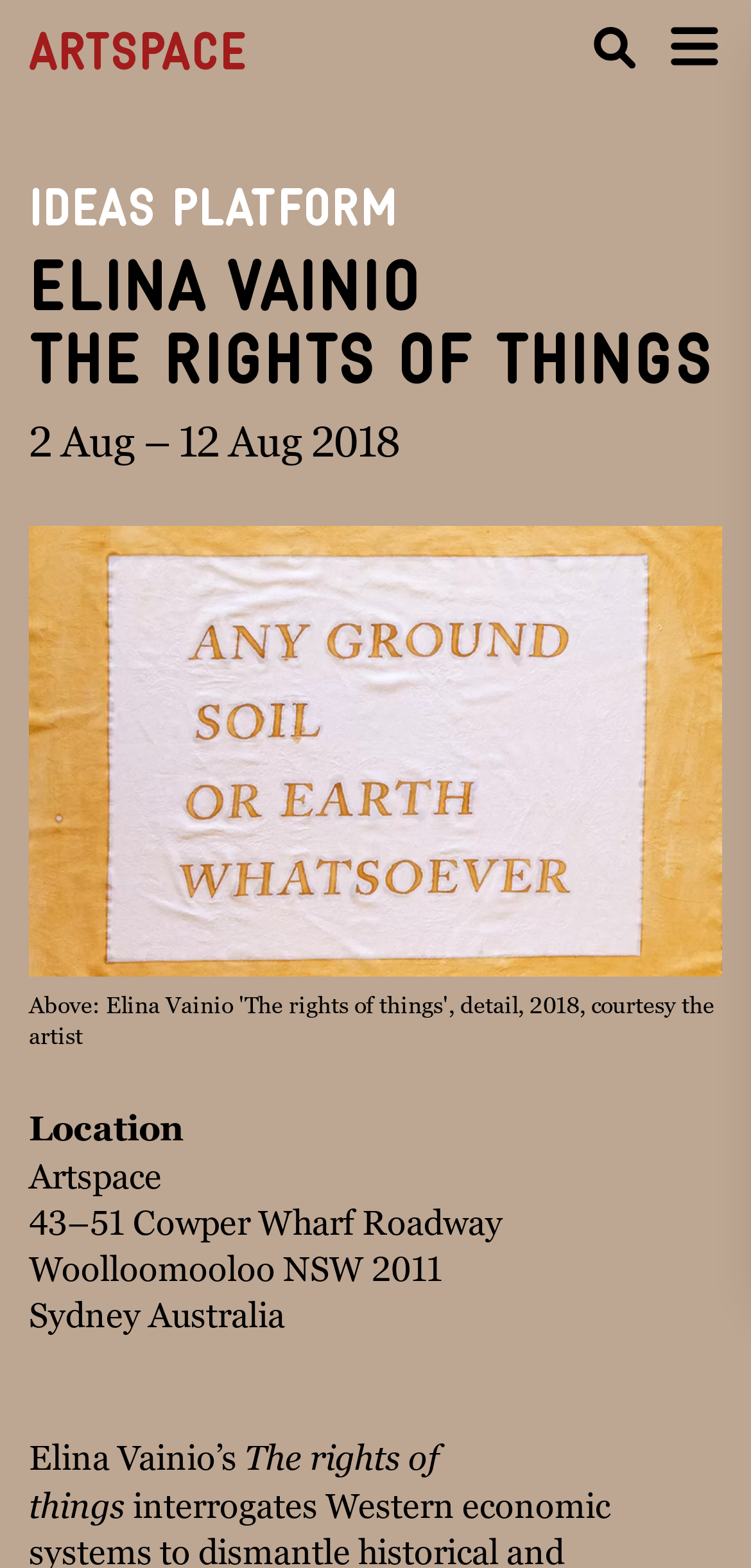Give a one-word or short-phrase answer to the following question: 
What is the duration of the exhibition?

2 Aug – 12 Aug 2018